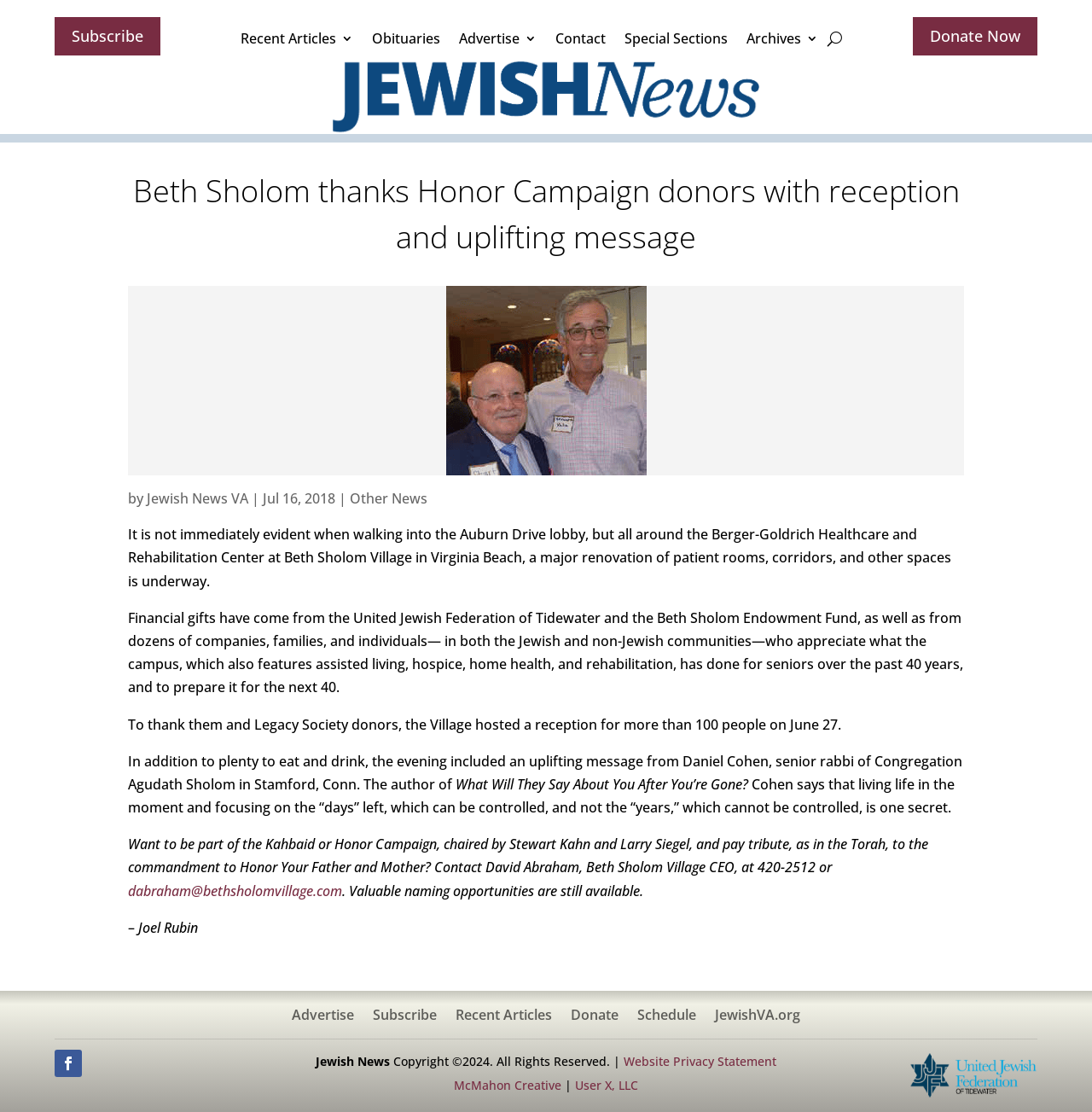Find the bounding box coordinates for the area that must be clicked to perform this action: "Donate Now".

[0.836, 0.015, 0.95, 0.05]